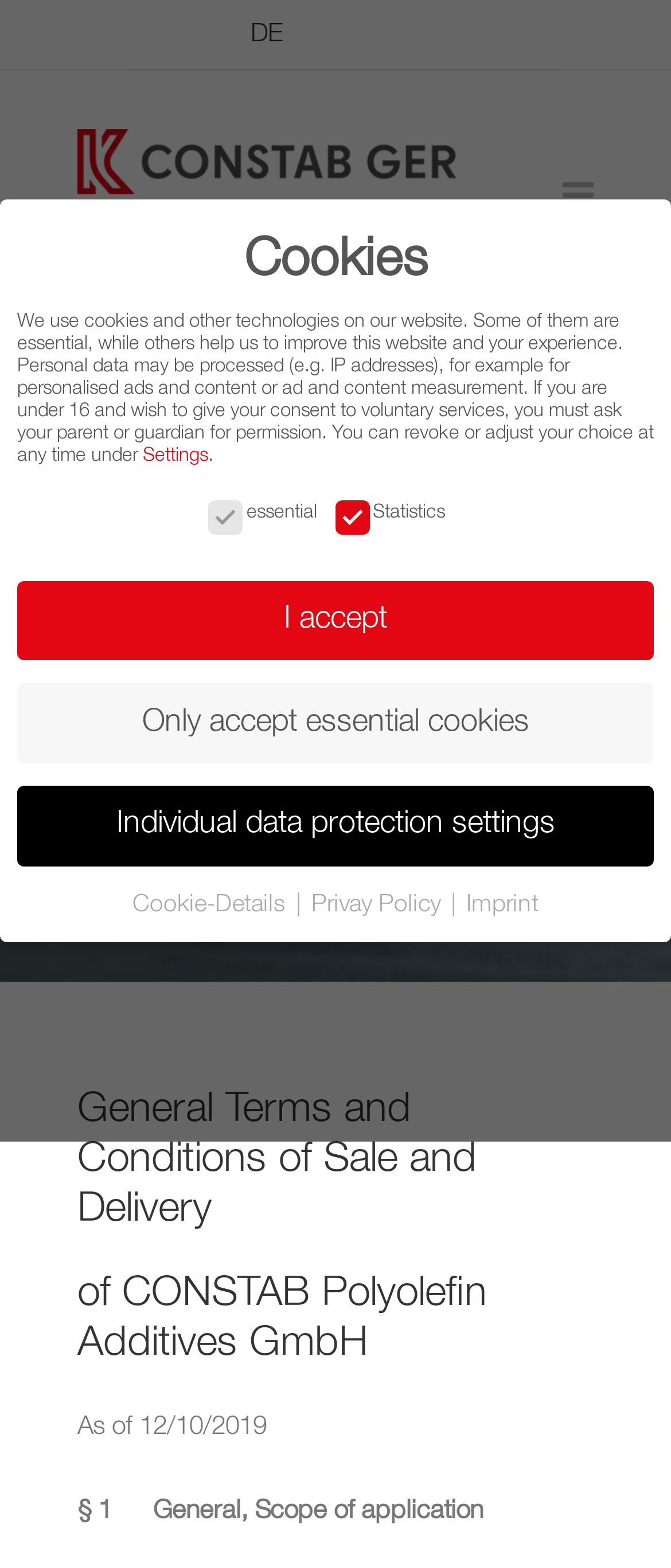How many buttons are visible on the webpage?
Based on the visual content, answer with a single word or a brief phrase.

5